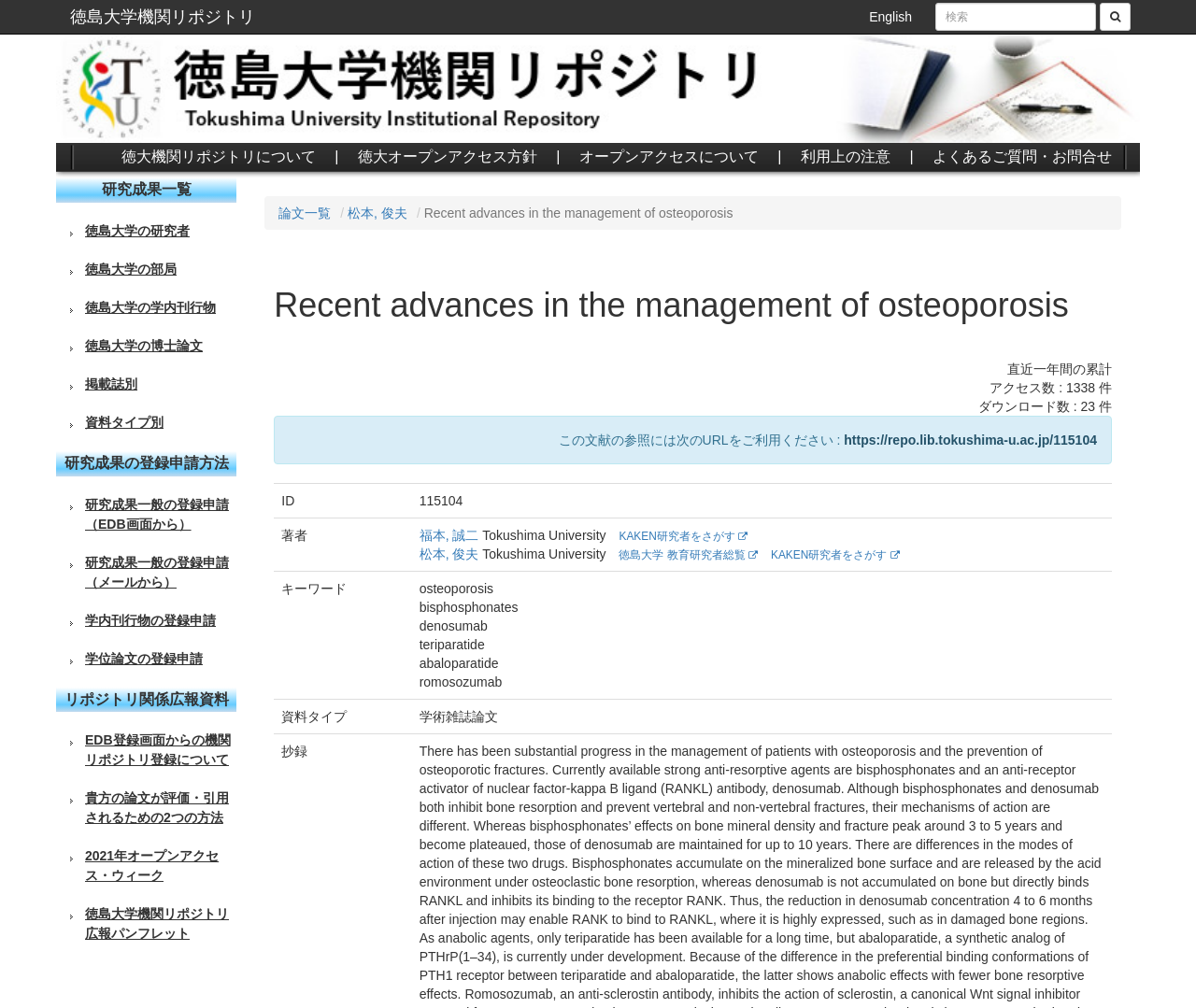What is the type of document?
Based on the image content, provide your answer in one word or a short phrase.

学術雑誌論文